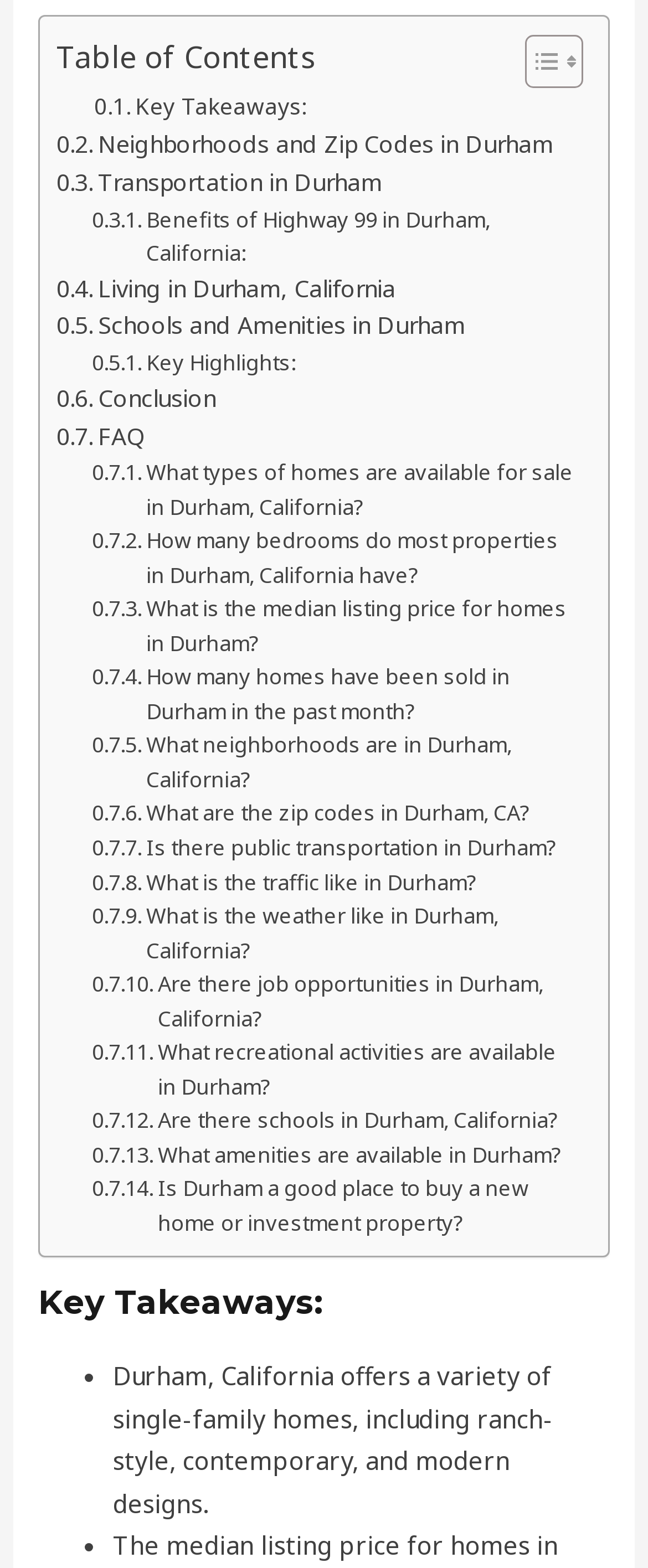Provide the bounding box coordinates of the UI element that matches the description: "Schools and Amenities in Durham".

[0.087, 0.196, 0.718, 0.221]